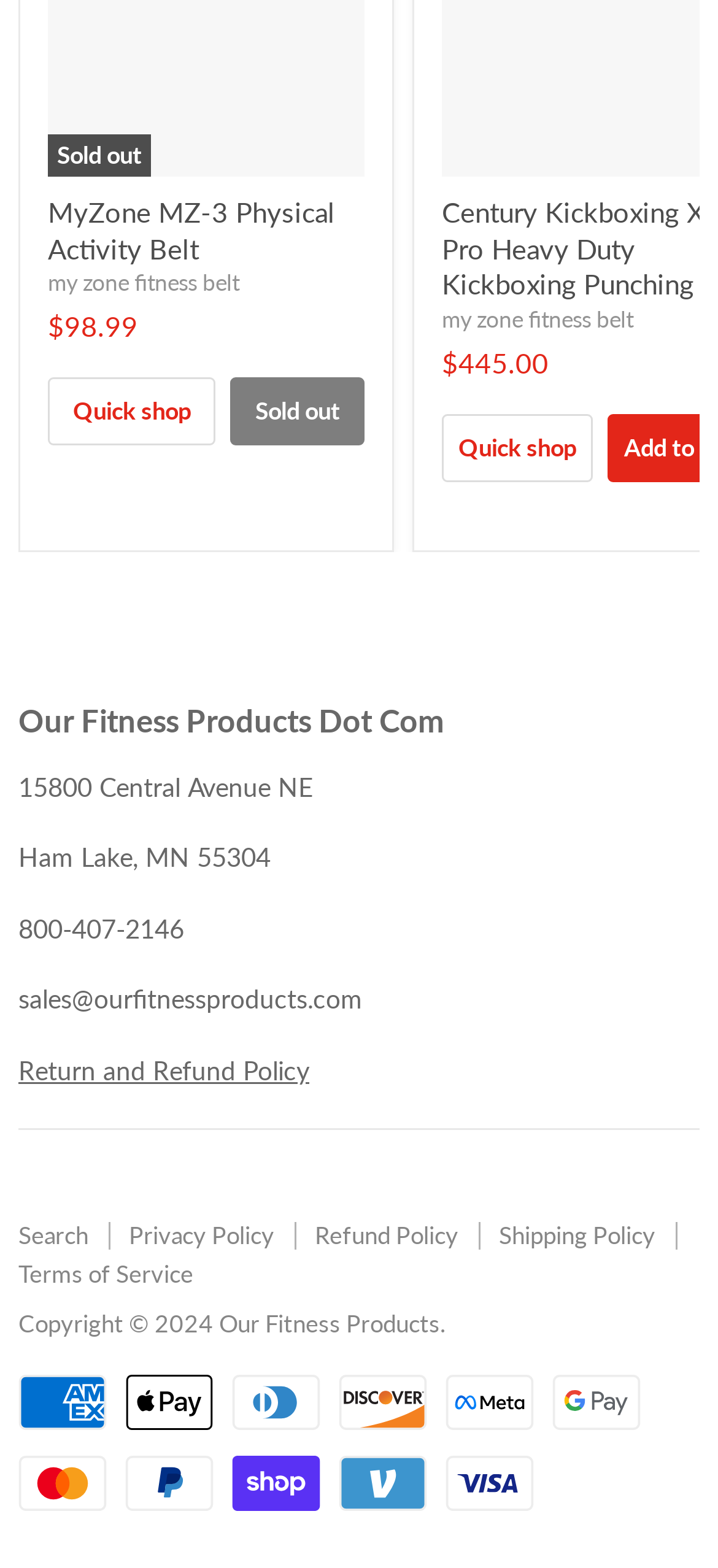What payment methods are accepted by Our Fitness Products Dot Com?
Please provide a comprehensive answer based on the contents of the image.

I found that Our Fitness Products Dot Com accepts multiple payment methods by looking at the image elements with the OCR texts 'American Express', 'Apple Pay', 'Diners Club', 'Discover', 'Meta Pay', 'Google Pay', 'Mastercard', 'PayPal', 'Shop Pay', and 'Visa' which are located in the footer section of the webpage.